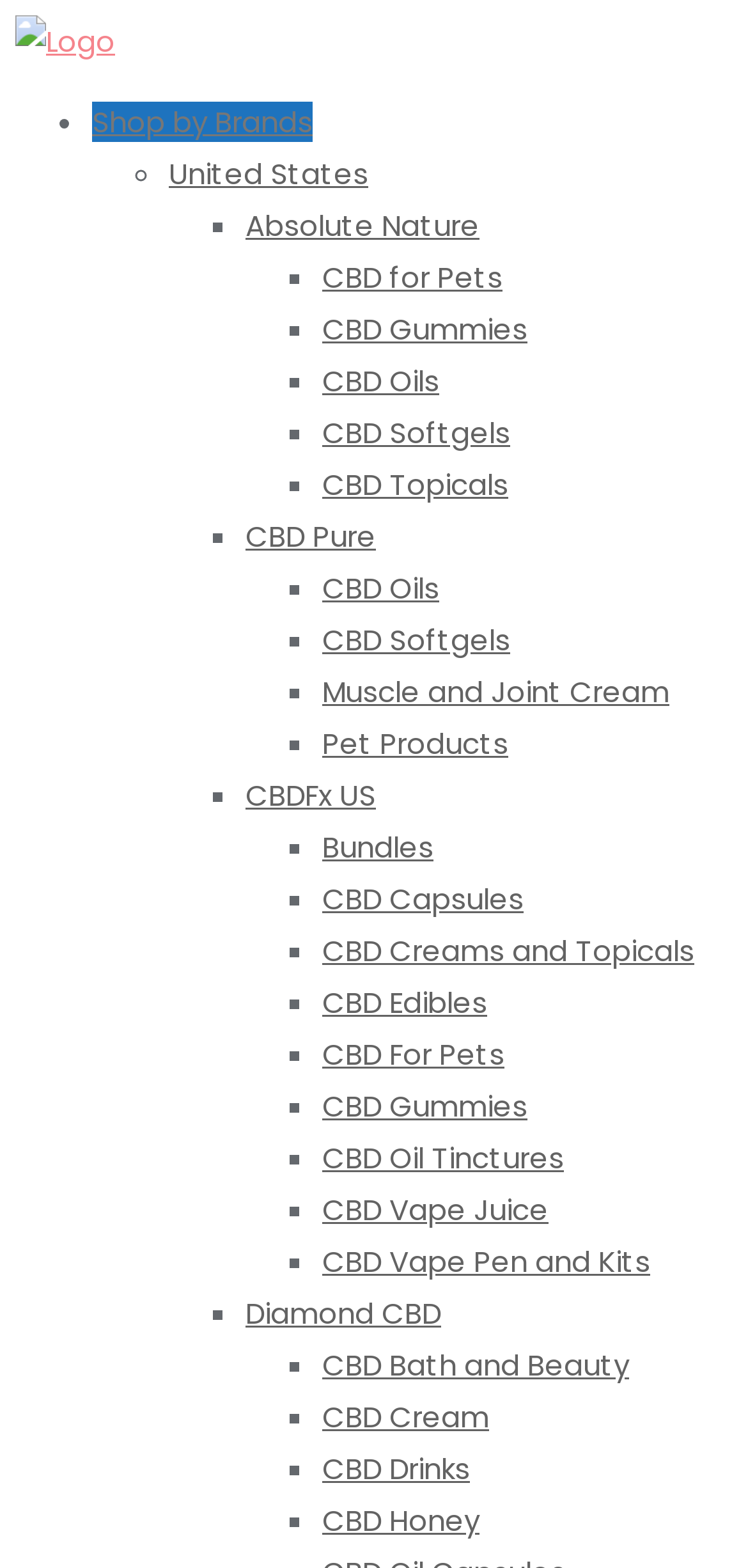Based on the visual content of the image, answer the question thoroughly: What is the first brand listed in the navigation menu?

I looked at the navigation menu and found the first brand listed, which is 'Absolute Nature'. It is listed after the 'Shop by Brands' link.